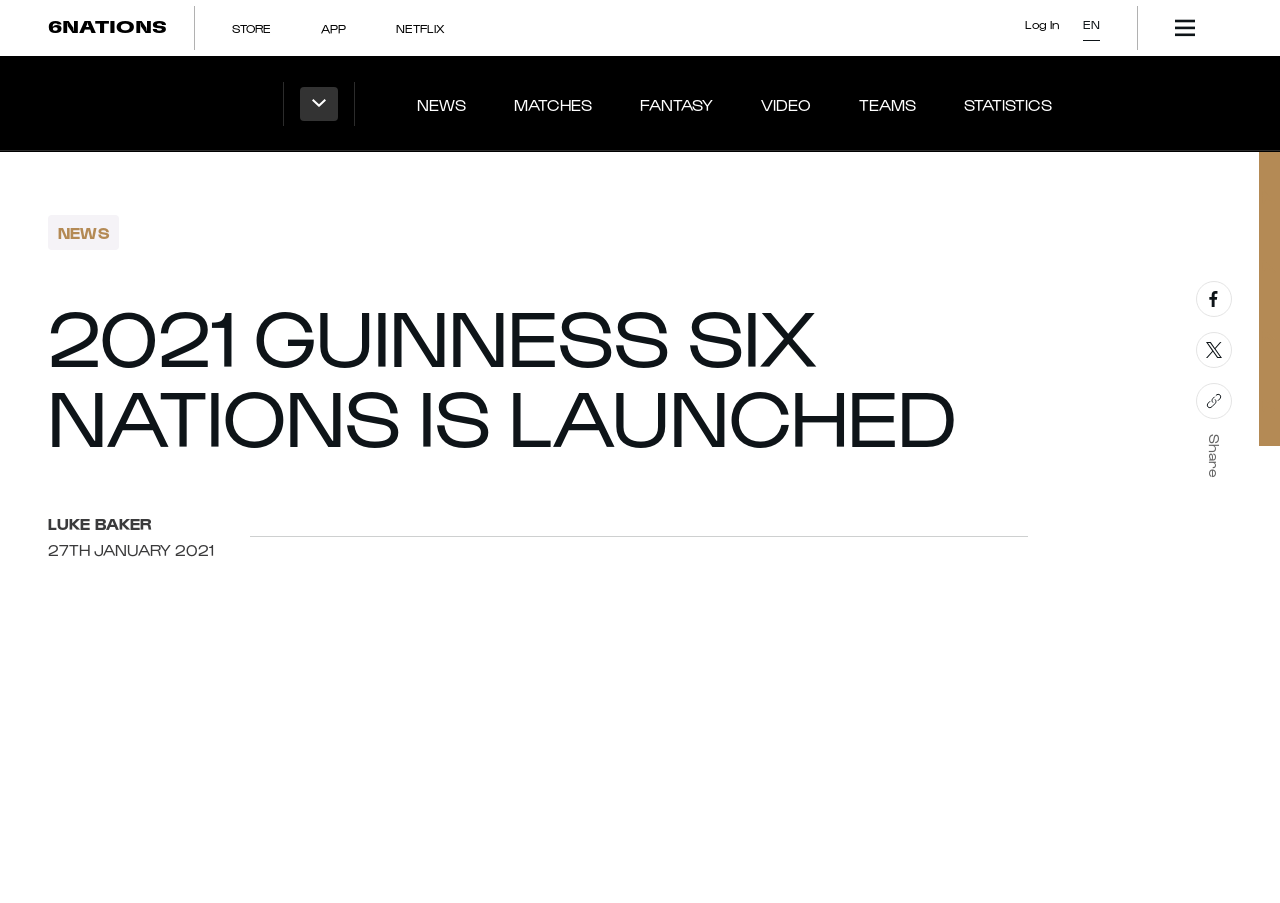Find and generate the main title of the webpage.

2021 GUINNESS SIX NATIONS IS LAUNCHED